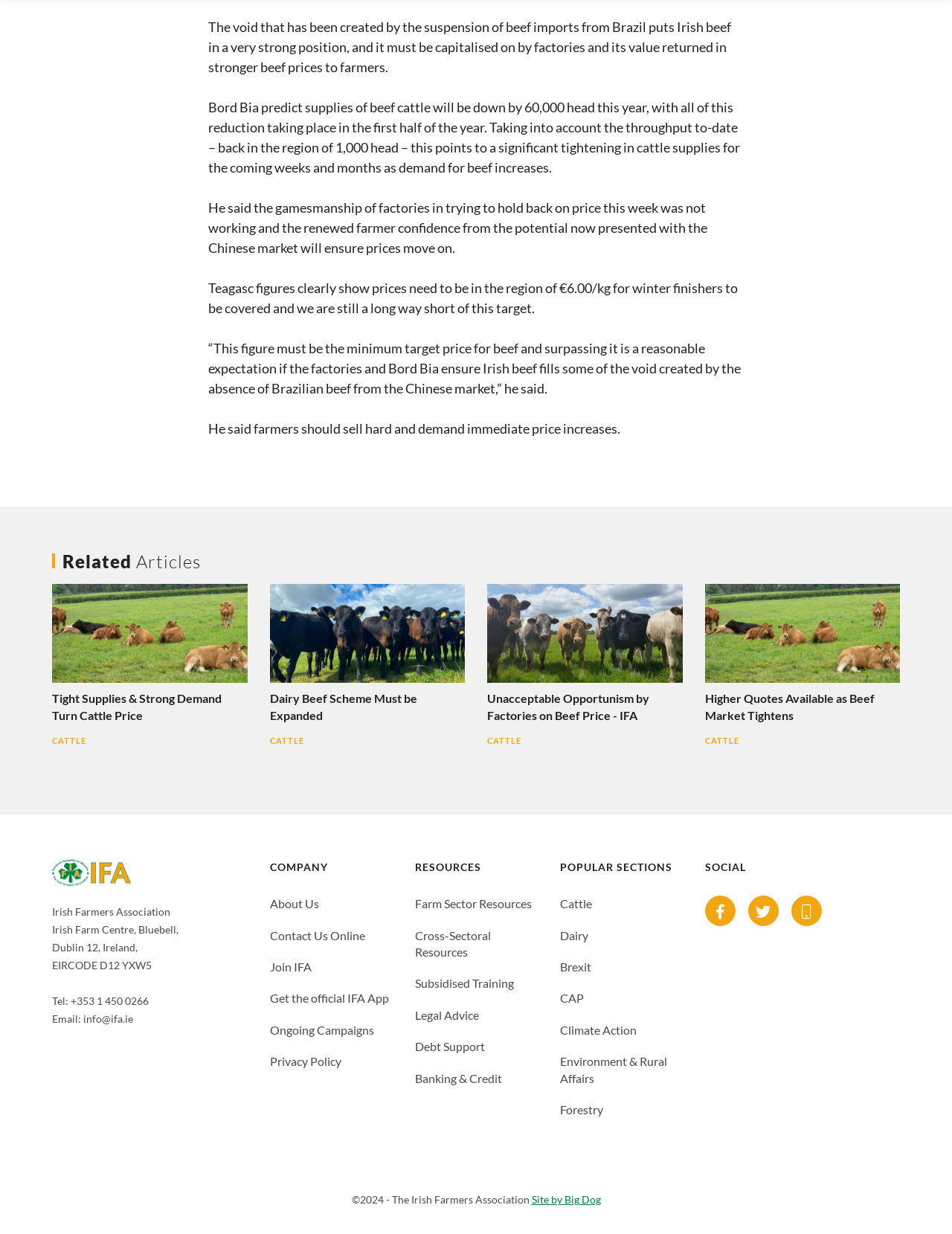Please mark the bounding box coordinates of the area that should be clicked to carry out the instruction: "Visit 'Irish Farmers Association'".

[0.055, 0.734, 0.179, 0.744]